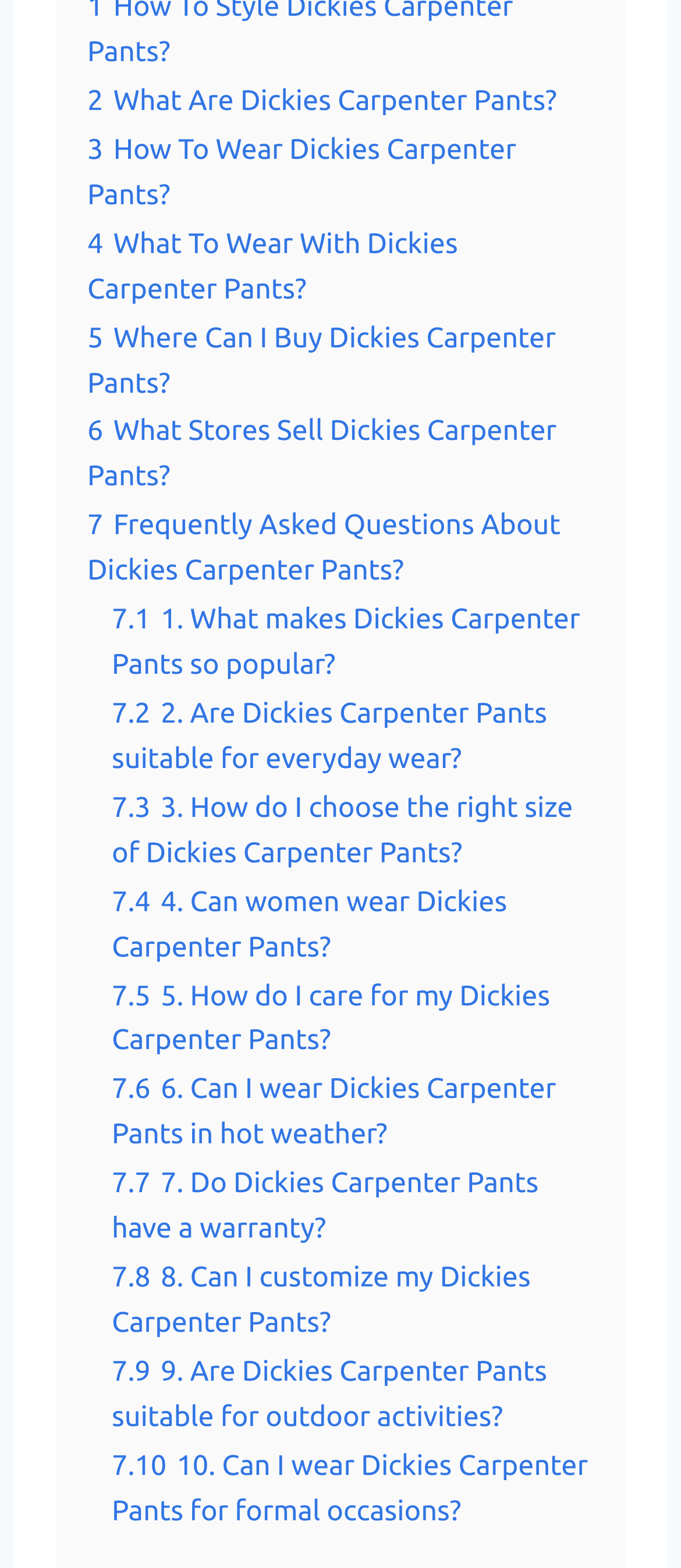What is the main topic of this webpage?
Kindly offer a comprehensive and detailed response to the question.

Based on the links provided on the webpage, it appears that the main topic is Dickies Carpenter Pants, with various subtopics related to their features, usage, and FAQs.